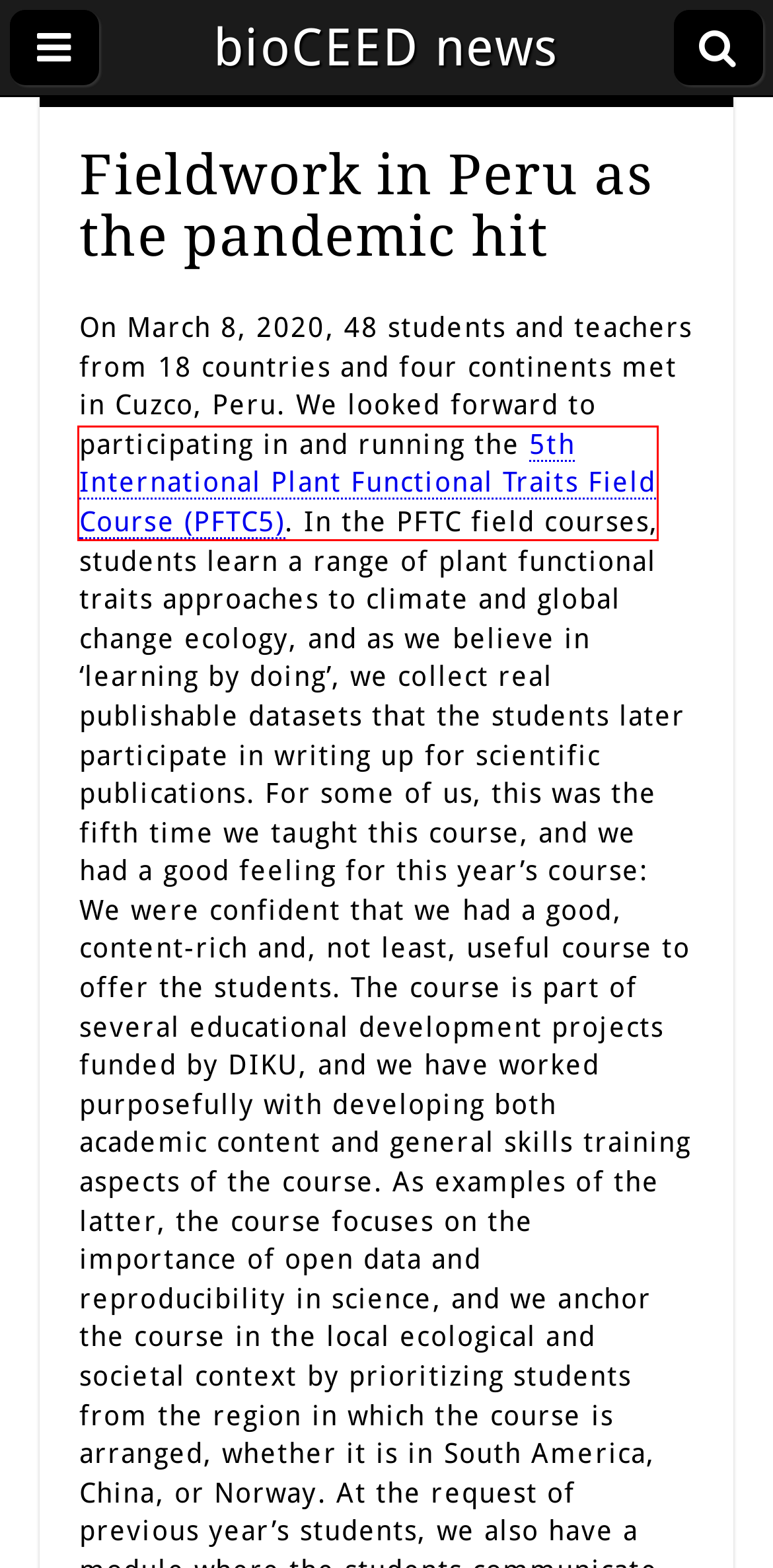You are looking at a webpage screenshot with a red bounding box around an element. Pick the description that best matches the new webpage after interacting with the element in the red bounding box. The possible descriptions are:
A. Quarter3-2023 | bioCEED news
B. Quarter4-2022 | bioCEED news
C. Quarter1-2022 | bioCEED news
D. Plant Functional Traits Course 5 | Between the Fjords | UiB
E. bioCEED news | bioCEED's newsletter
F. Quarter2-2023 | bioCEED news
G. bioCEEDsters: Seth Thompson | bioCEED news
H. bioCEEDnews and the EU GDPR | bioCEED news

D